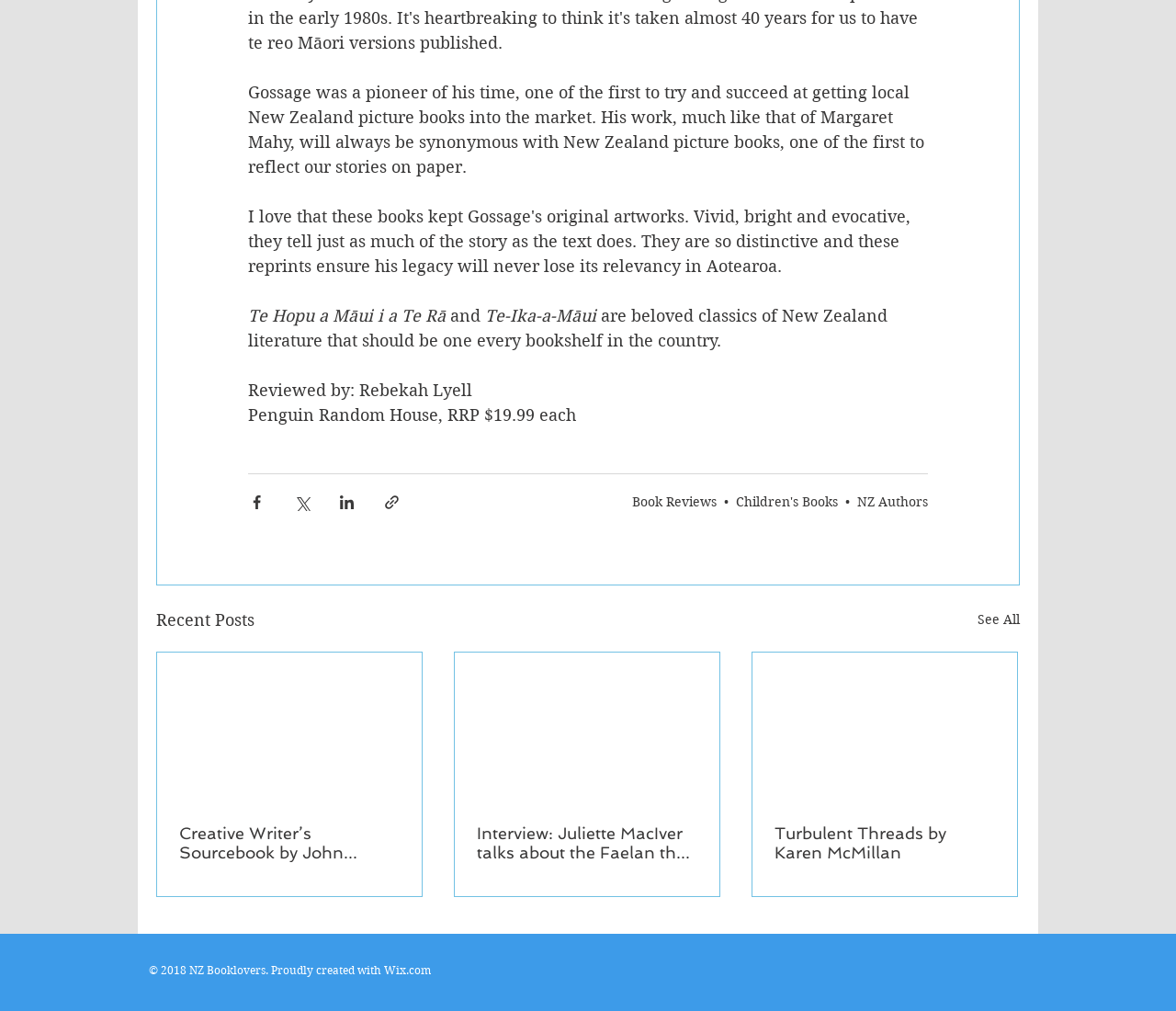Using the elements shown in the image, answer the question comprehensively: What is the website's copyright year?

I found the copyright year by looking at the text '© 2018 NZ Booklovers'.